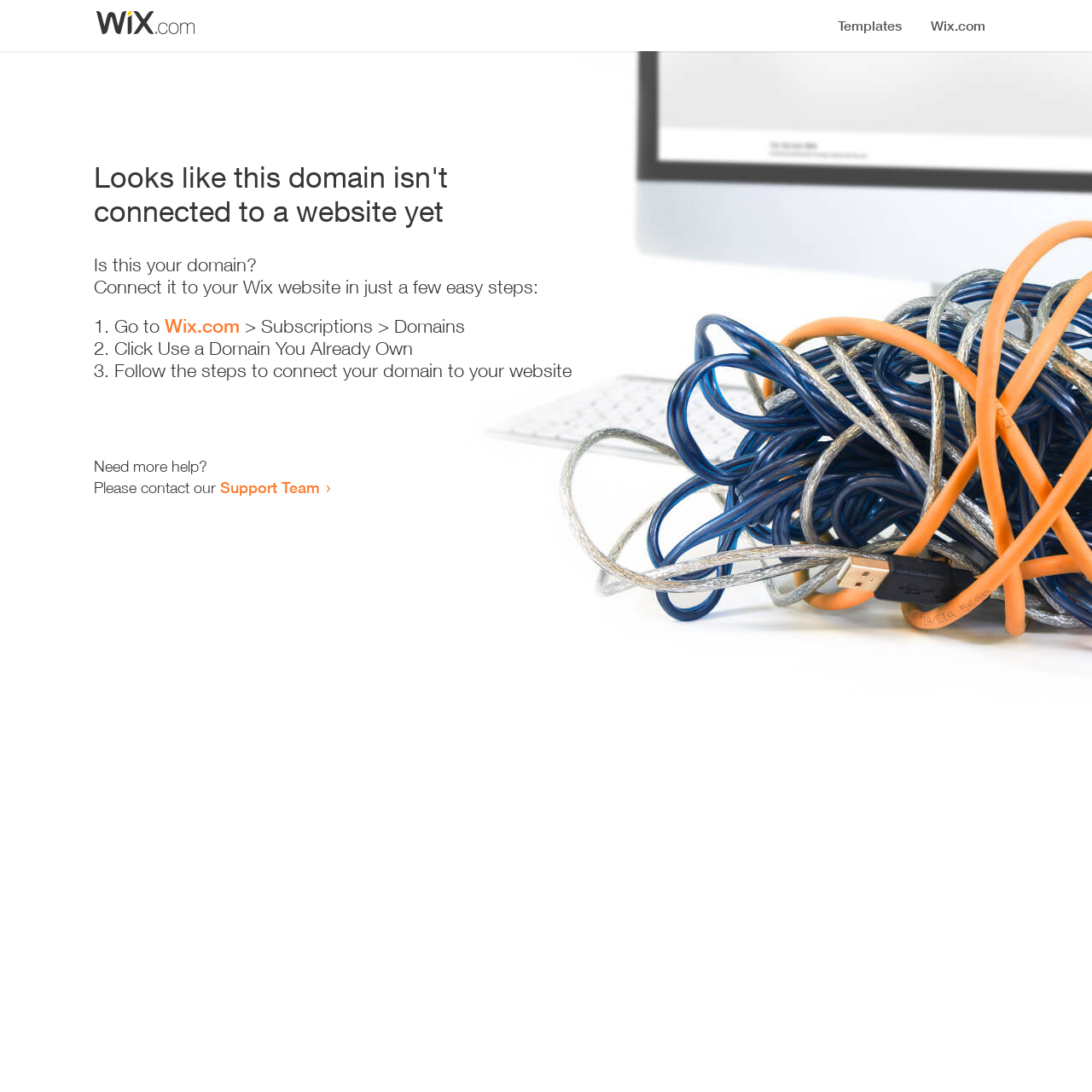Determine the bounding box coordinates (top-left x, top-left y, bottom-right x, bottom-right y) of the UI element described in the following text: Wix.com

[0.151, 0.288, 0.22, 0.309]